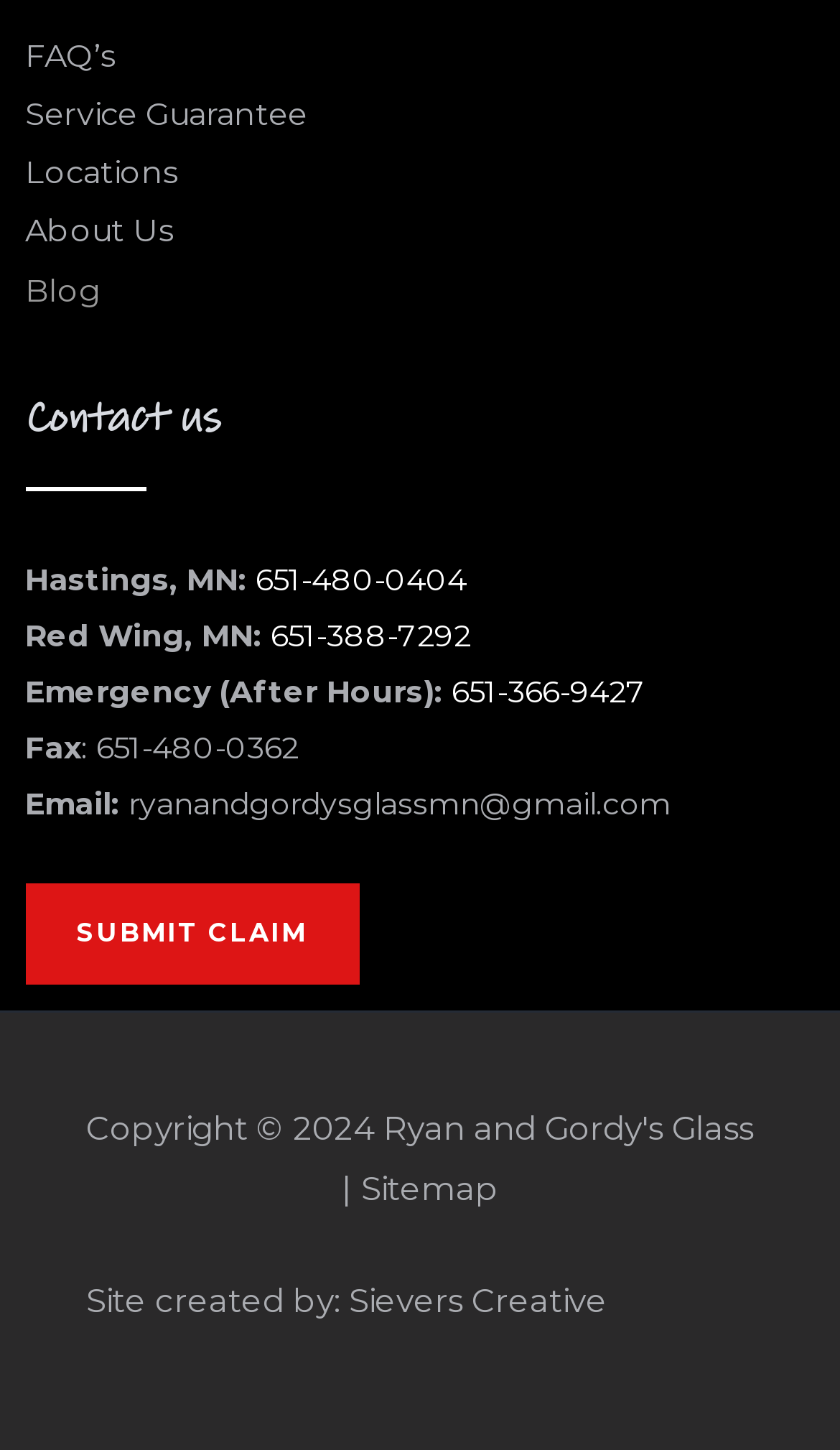Using floating point numbers between 0 and 1, provide the bounding box coordinates in the format (top-left x, top-left y, bottom-right x, bottom-right y). Locate the UI element described here: About Us

[0.03, 0.146, 0.207, 0.173]